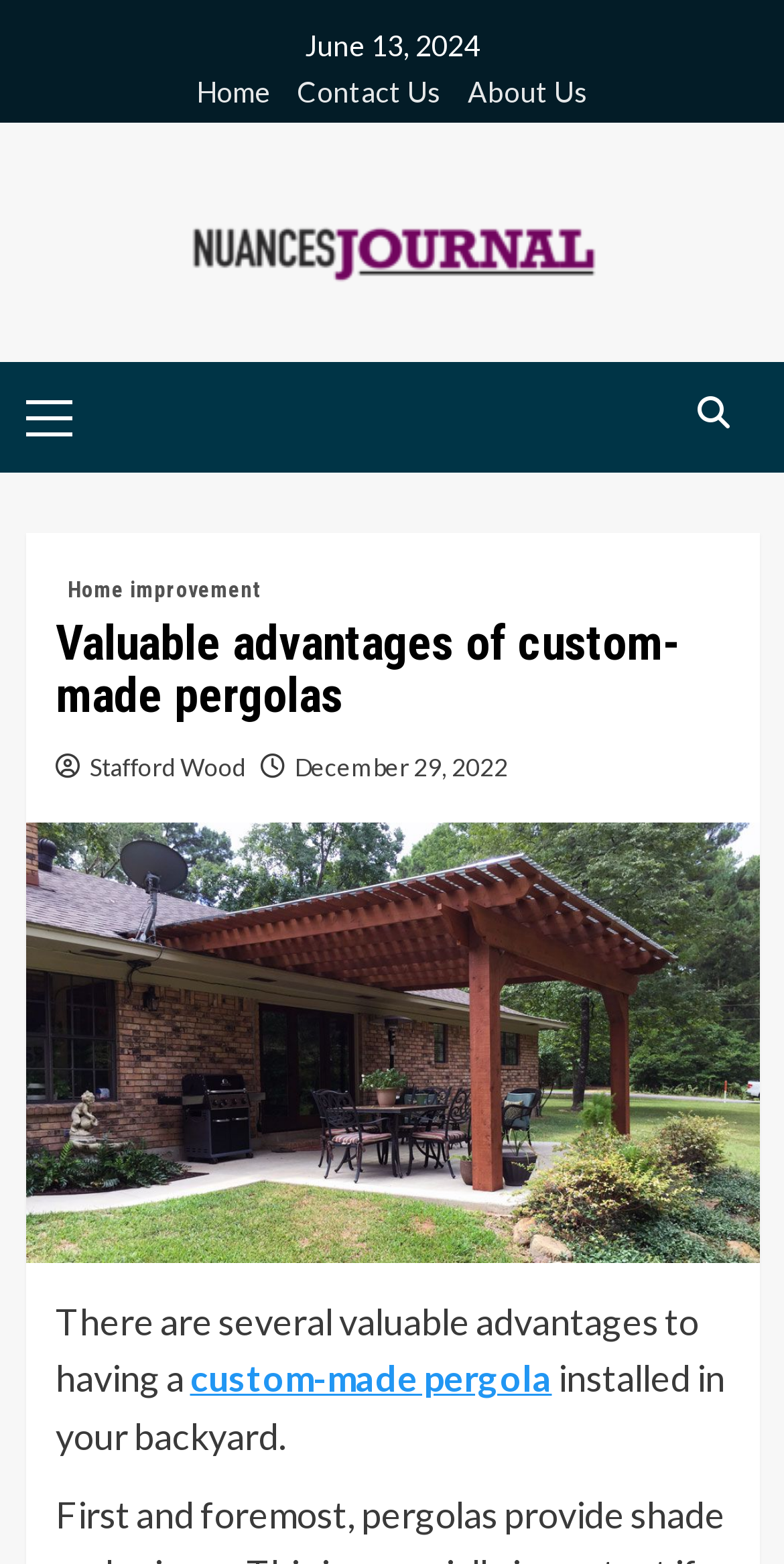Detail the webpage's structure and highlights in your description.

The webpage appears to be an article from Nuances Journal, with the title "Valuable advantages of custom-made pergolas" prominently displayed near the top. The title is situated above a brief introductory paragraph that reads, "There are several valuable advantages to having a custom-made pergola installed in your backyard."

At the very top of the page, there is a horizontal navigation menu with links to "Home", "Contact Us", and "About Us", as well as a logo for Nuances Journal. Below this menu, there is a button labeled "Primary Menu" that, when expanded, reveals additional links.

On the top-right corner of the page, there is a small icon with a link to an unknown destination. Below this icon, there is a header section that contains links to related topics, including "Home improvement" and an author's name, "Stafford Wood", along with a date, "December 29, 2022".

The main content of the page is divided into sections, with the introductory paragraph followed by other sections that are not immediately visible in this screenshot. The date "June 13, 2024" is displayed near the top of the page, likely indicating the publication date of the article.